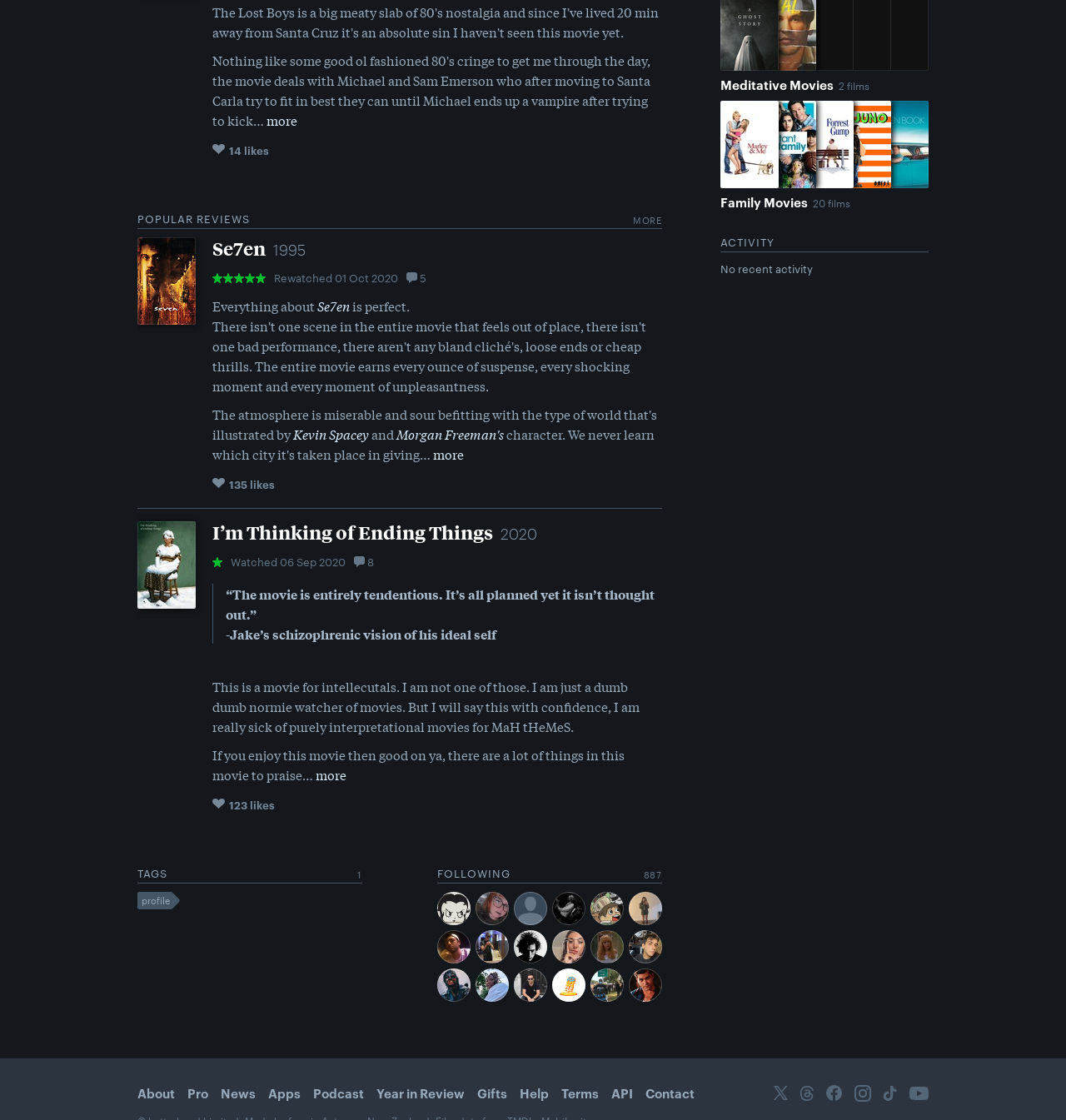Bounding box coordinates should be in the format (top-left x, top-left y, bottom-right x, bottom-right y) and all values should be floating point numbers between 0 and 1. Determine the bounding box coordinate for the UI element described as: 135 likes

[0.199, 0.425, 0.258, 0.439]